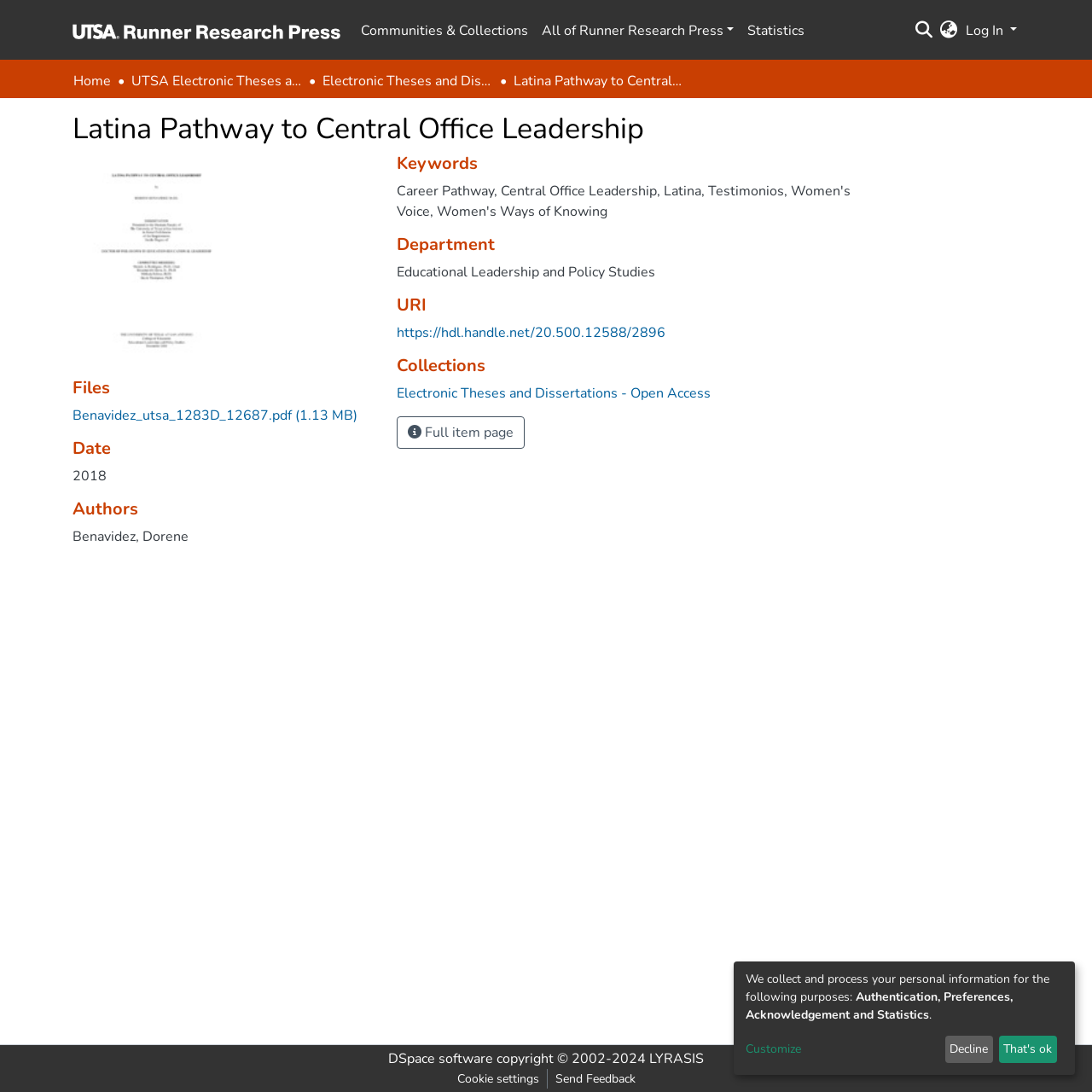What is the name of the repository?
Based on the image content, provide your answer in one word or a short phrase.

Runner Research Press